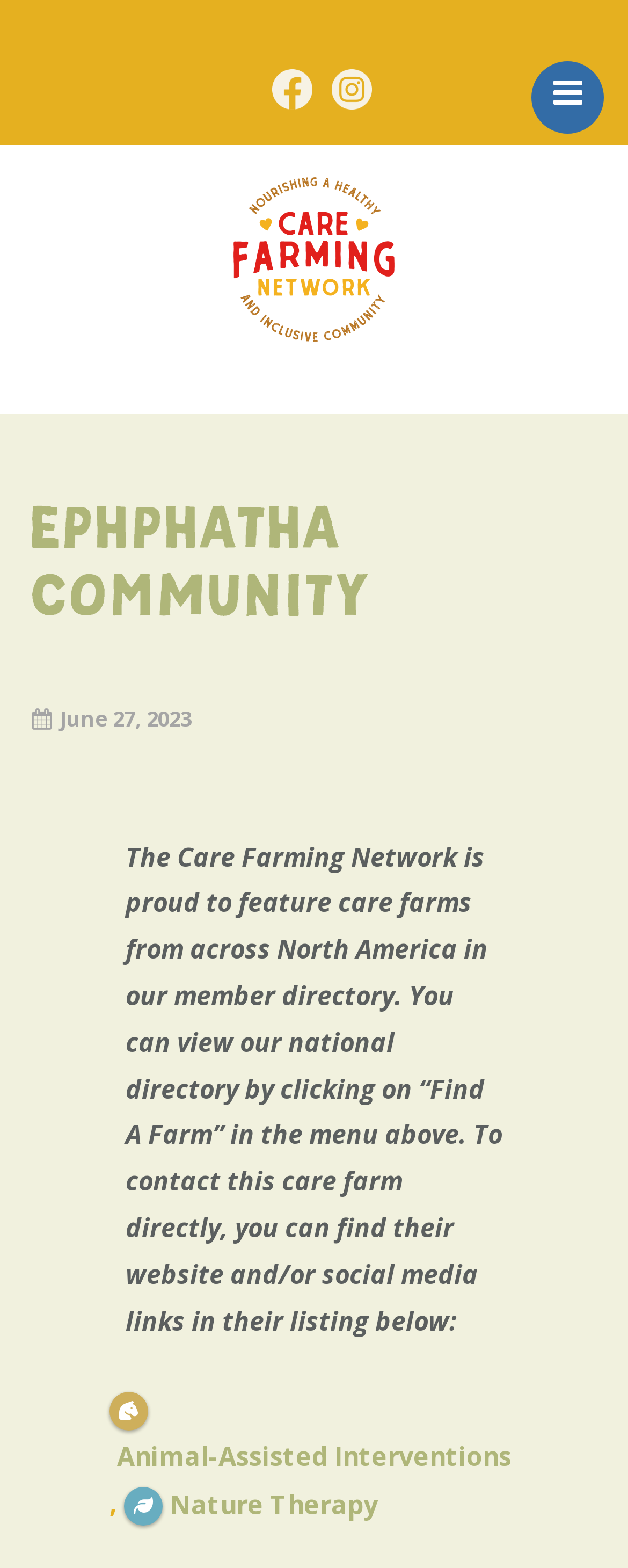Could you find the bounding box coordinates of the clickable area to complete this instruction: "Visit the About Us page"?

[0.038, 0.245, 0.333, 0.28]